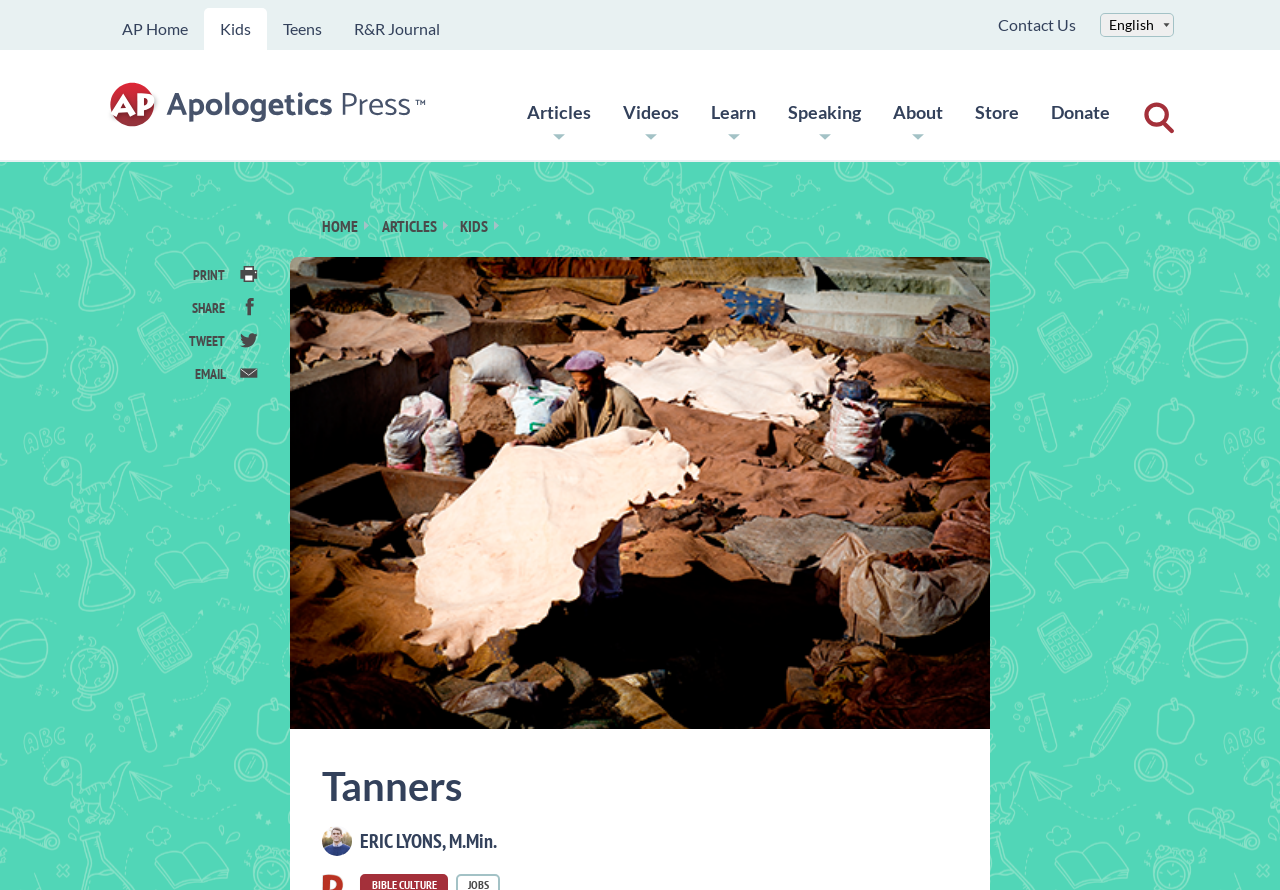Give a one-word or one-phrase response to the question:
How many main navigation links are there?

9